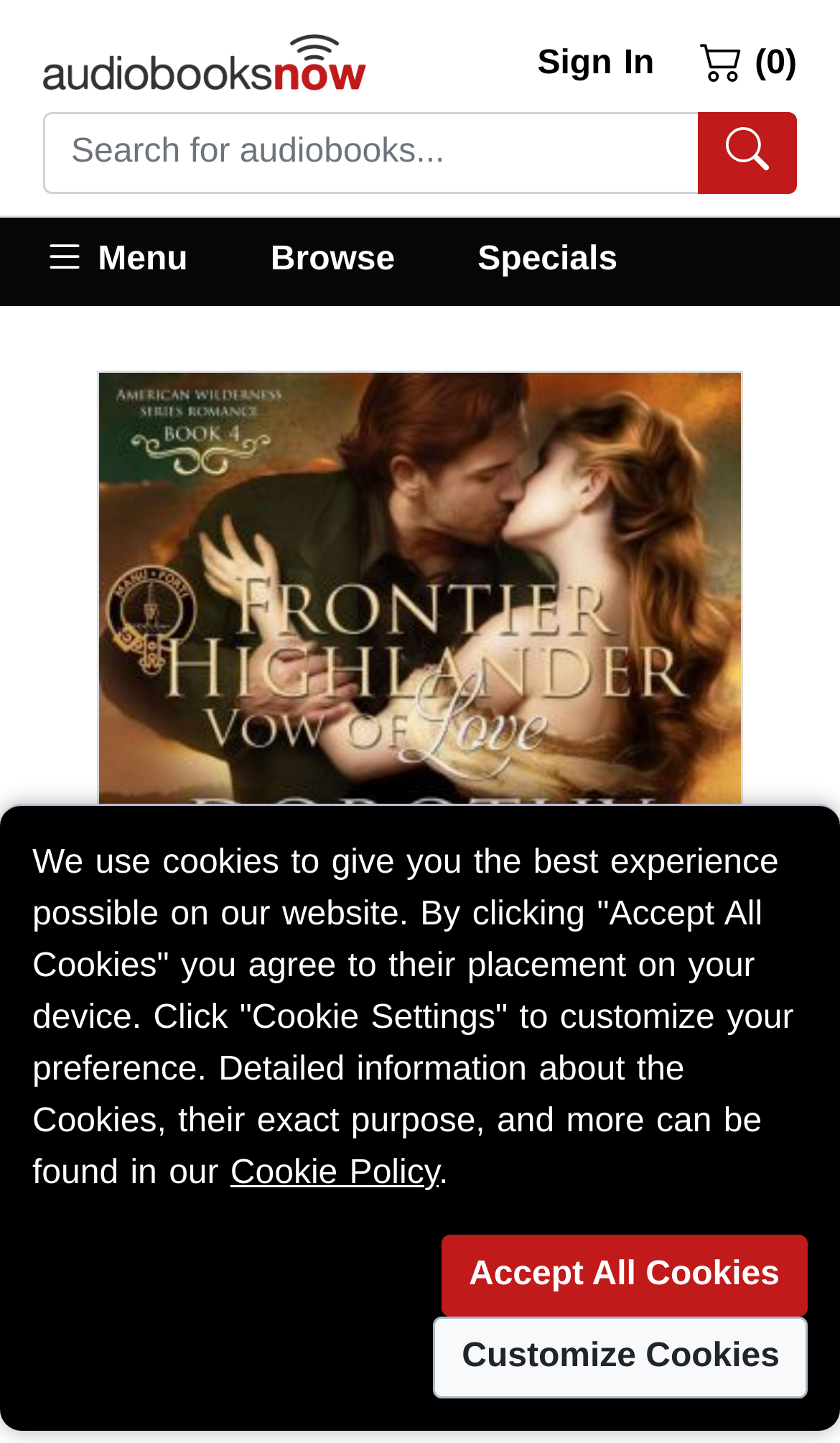Please specify the bounding box coordinates for the clickable region that will help you carry out the instruction: "Add the audiobook to your cart".

[0.115, 0.908, 0.885, 0.98]